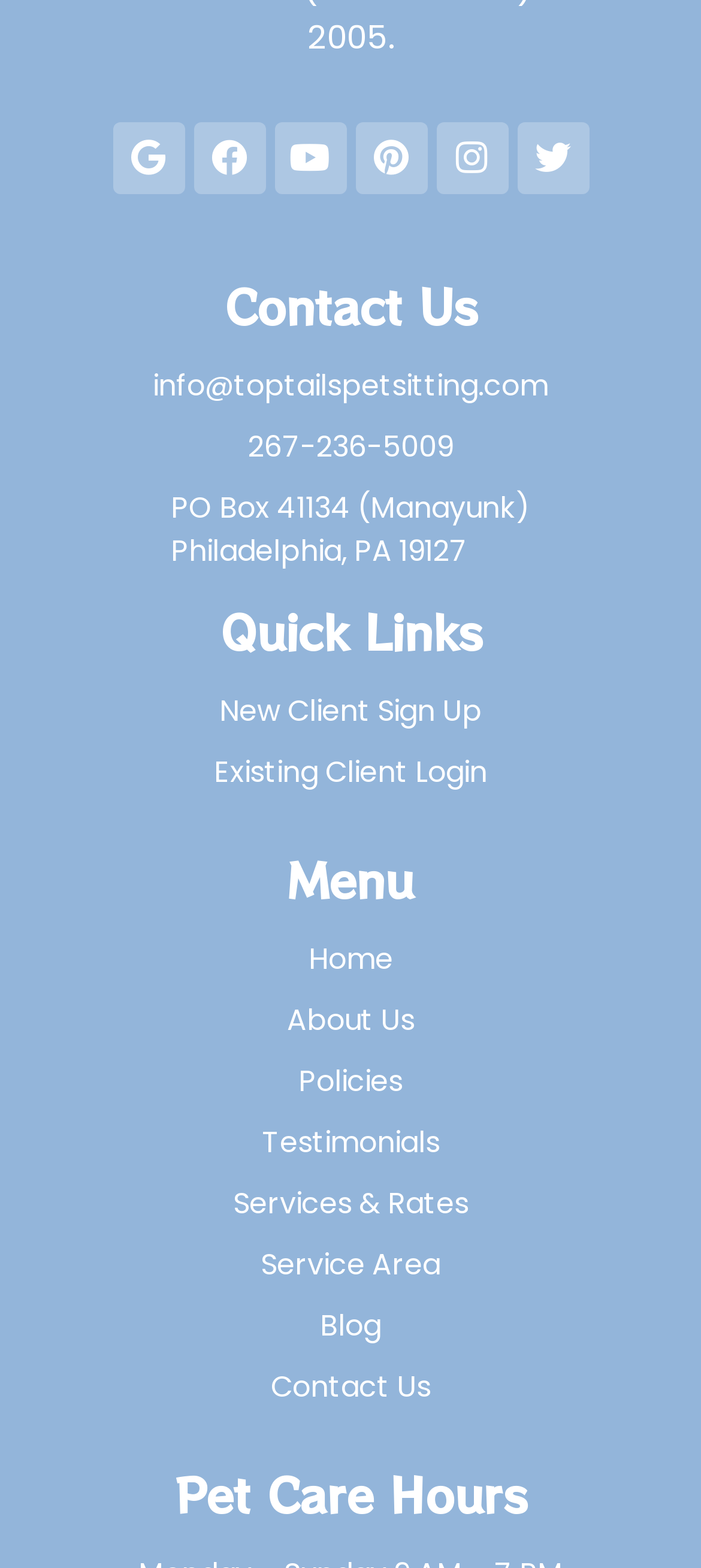Please find the bounding box coordinates (top-left x, top-left y, bottom-right x, bottom-right y) in the screenshot for the UI element described as follows: New Client Sign Up

[0.051, 0.44, 0.949, 0.468]